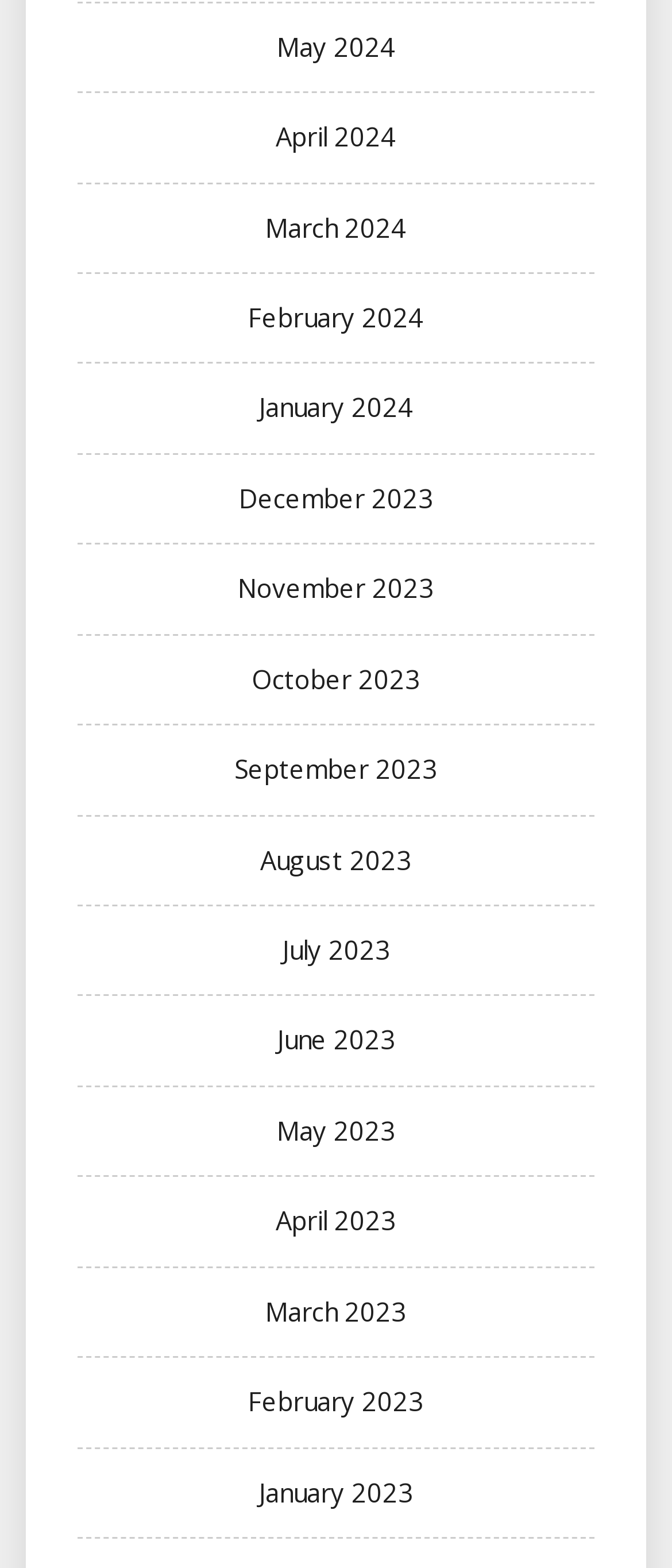Examine the screenshot and answer the question in as much detail as possible: How many months are listed in 2024?

I counted the number of links with '2024' in their text and found that there are 5 months listed in 2024, which are May 2024, April 2024, March 2024, February 2024, and January 2024.